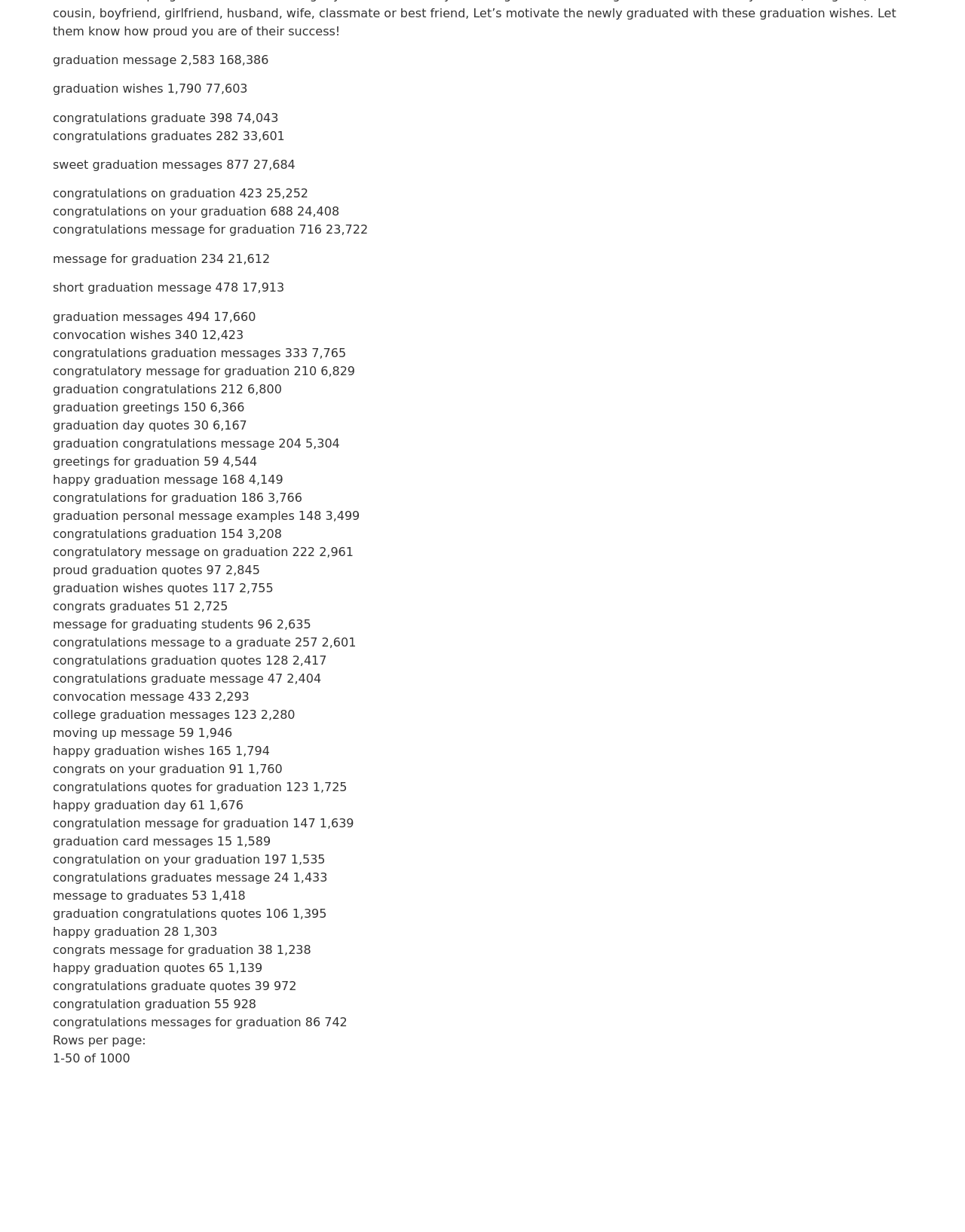Extract the bounding box coordinates for the UI element described by the text: "Contact". The coordinates should be in the form of [left, top, right, bottom] with values between 0 and 1.

[0.853, 0.718, 0.896, 0.728]